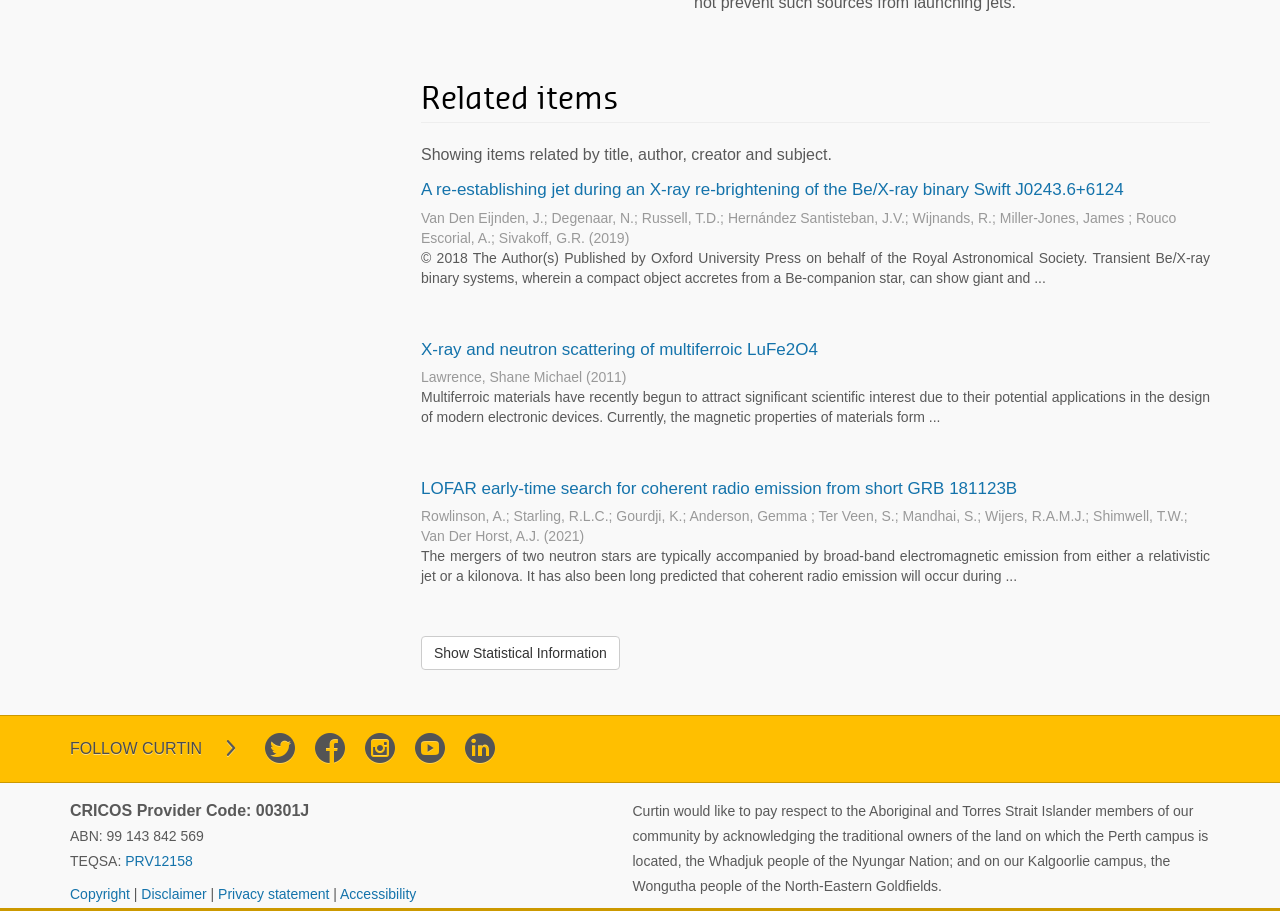Locate the bounding box coordinates of the clickable region necessary to complete the following instruction: "View the details of the publication 'X-ray and neutron scattering of multiferroic LuFe2O4'". Provide the coordinates in the format of four float numbers between 0 and 1, i.e., [left, top, right, bottom].

[0.329, 0.373, 0.639, 0.394]